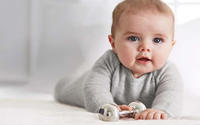By analyzing the image, answer the following question with a detailed response: What is in front of the baby?

According to the caption, the baby's attention is captured by a small, shiny dumbbell placed in front of them, suggesting an early start to physical exploration.